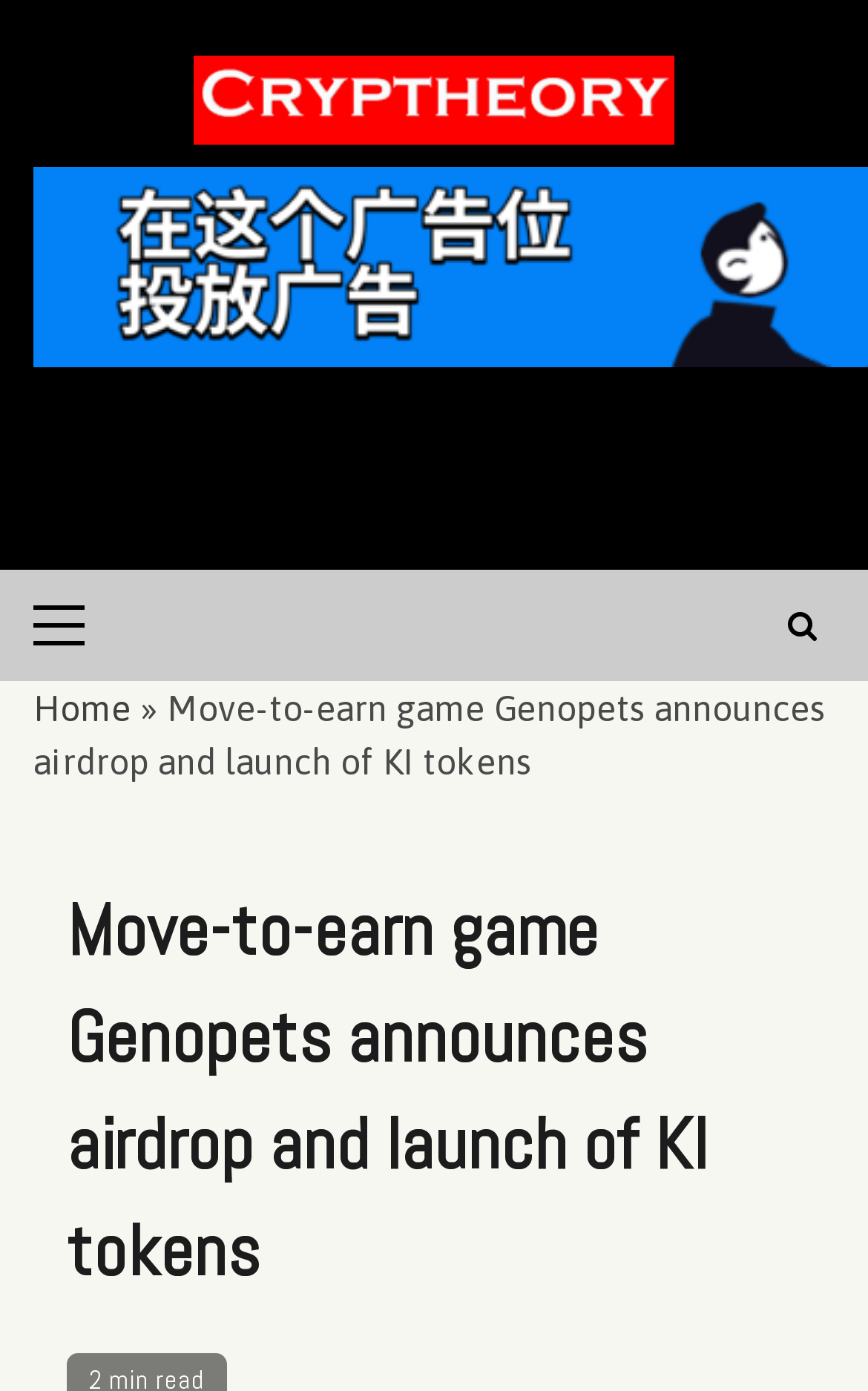Carefully observe the image and respond to the question with a detailed answer:
What is the primary menu button?

I located the primary menu button by finding the button element with the text 'Primary Menu' and the attribute 'expanded: False', which suggests that this button controls the primary menu.